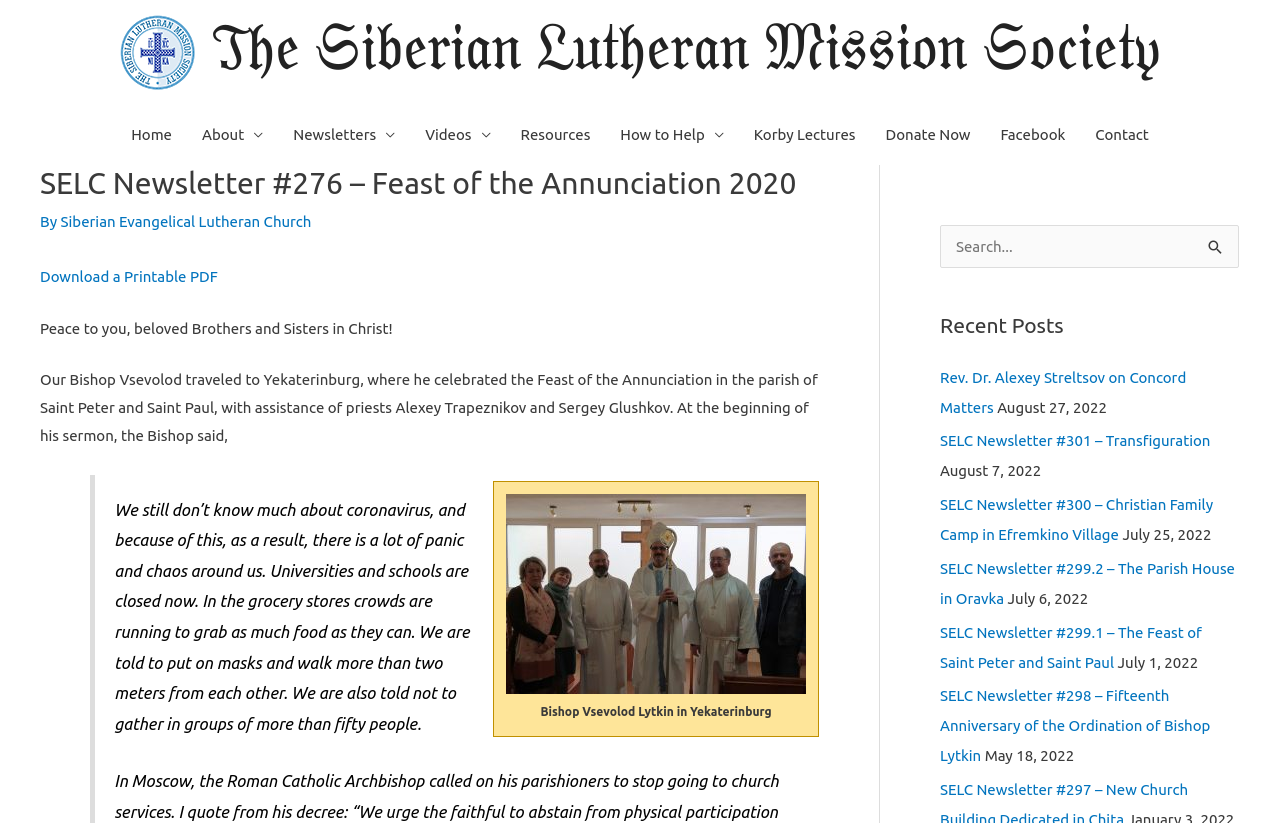Determine the bounding box coordinates of the clickable element to complete this instruction: "Read the newsletter about the Feast of the Annunciation". Provide the coordinates in the format of four float numbers between 0 and 1, [left, top, right, bottom].

[0.031, 0.2, 0.64, 0.244]